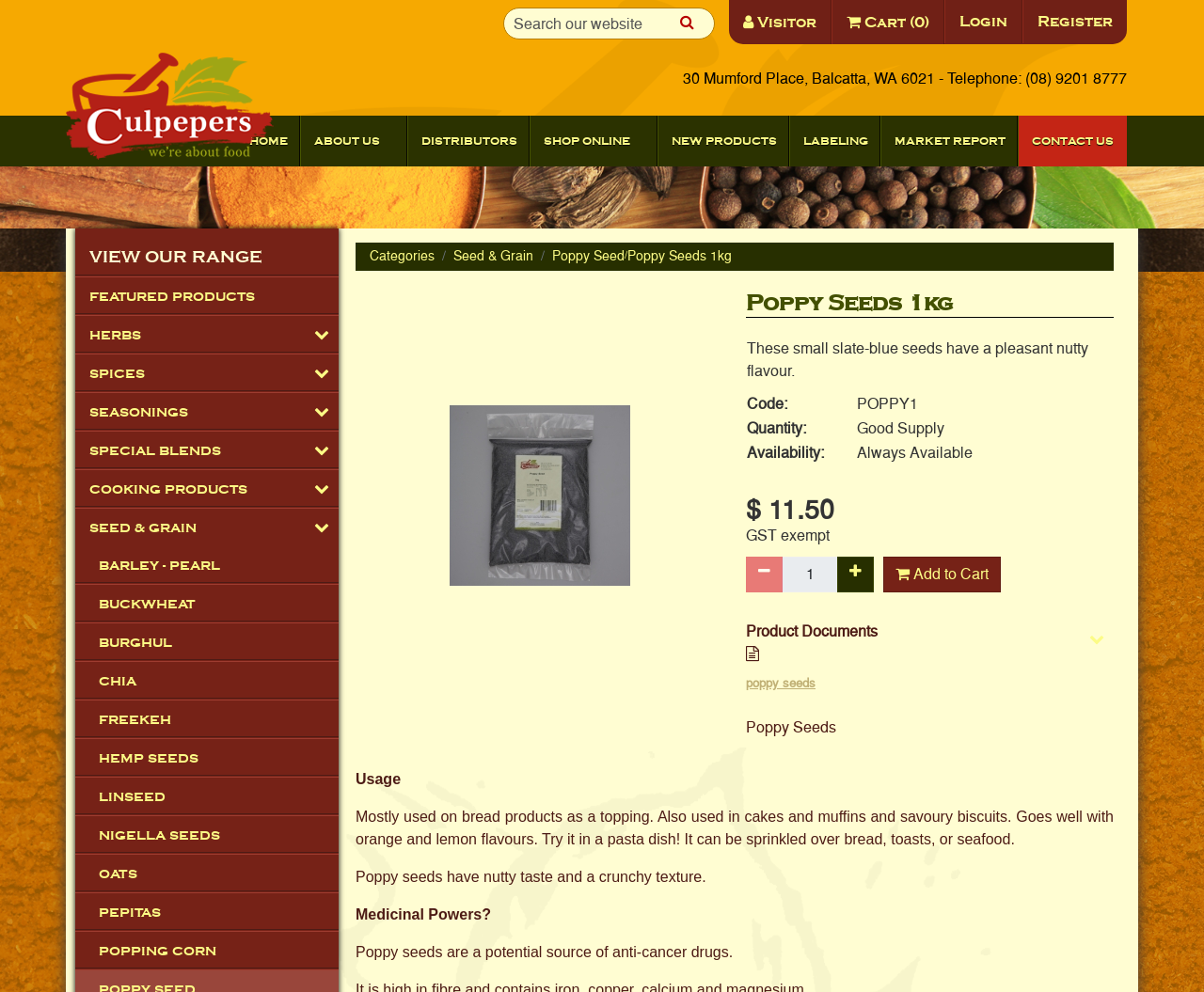Identify the bounding box coordinates necessary to click and complete the given instruction: "Search our website".

[0.424, 0.01, 0.557, 0.039]